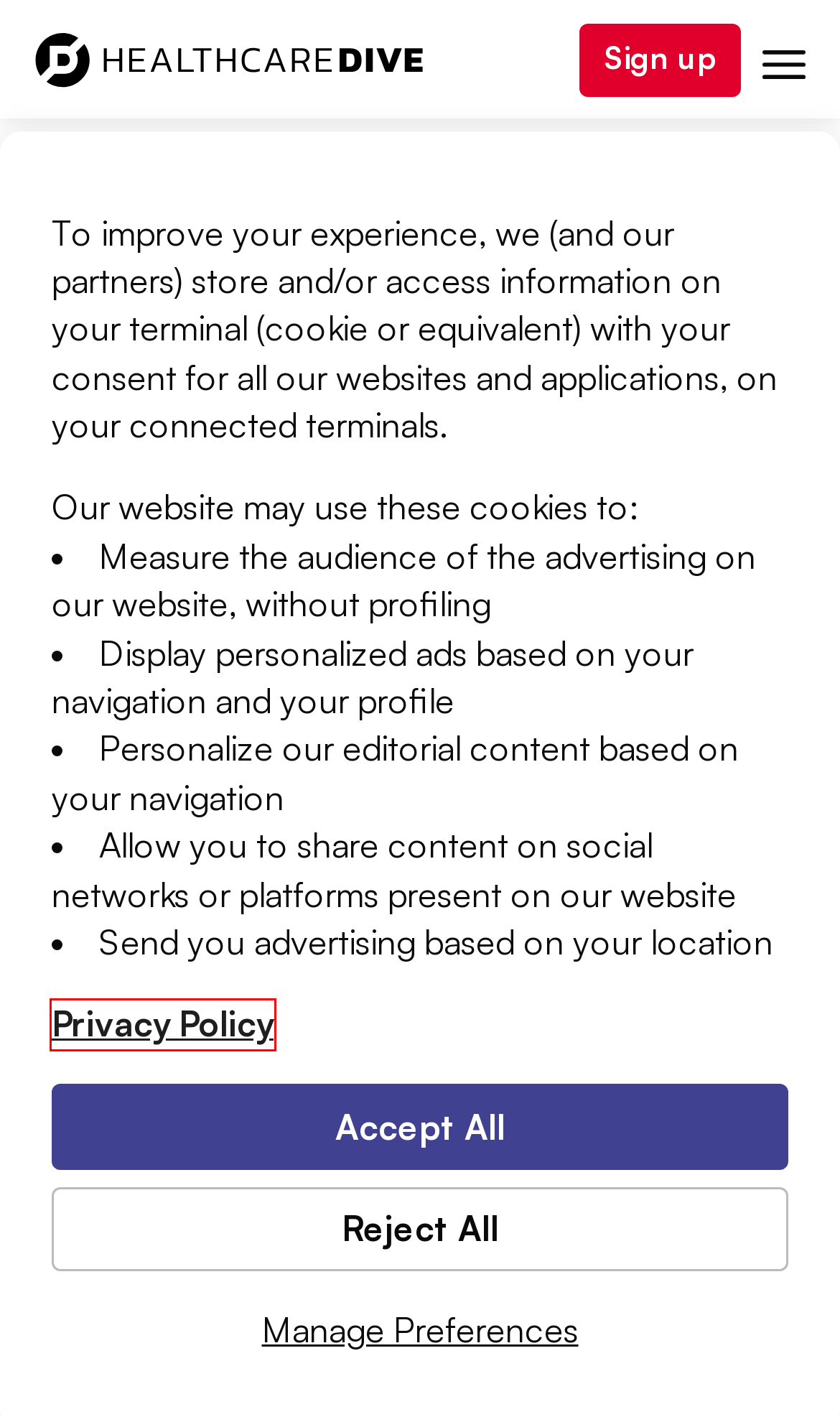You are given a screenshot of a webpage with a red rectangle bounding box. Choose the best webpage description that matches the new webpage after clicking the element in the bounding box. Here are the candidates:
A. Biotech and Pharma Industry News | BioPharma Dive
B. Take Down Policy - Industry Dive
C. 4 of the biggest healthcare challenges Google is tackling | Healthcare Dive
D. Is Google parent Alphabet pivoting toward healthcare? 3 notes
E. Publications - Industry Dive
F. Healthcare Dive - Latest News
G. Privacy Policy
H. Why tech giants are claiming space in healthcare | Healthcare Dive

G